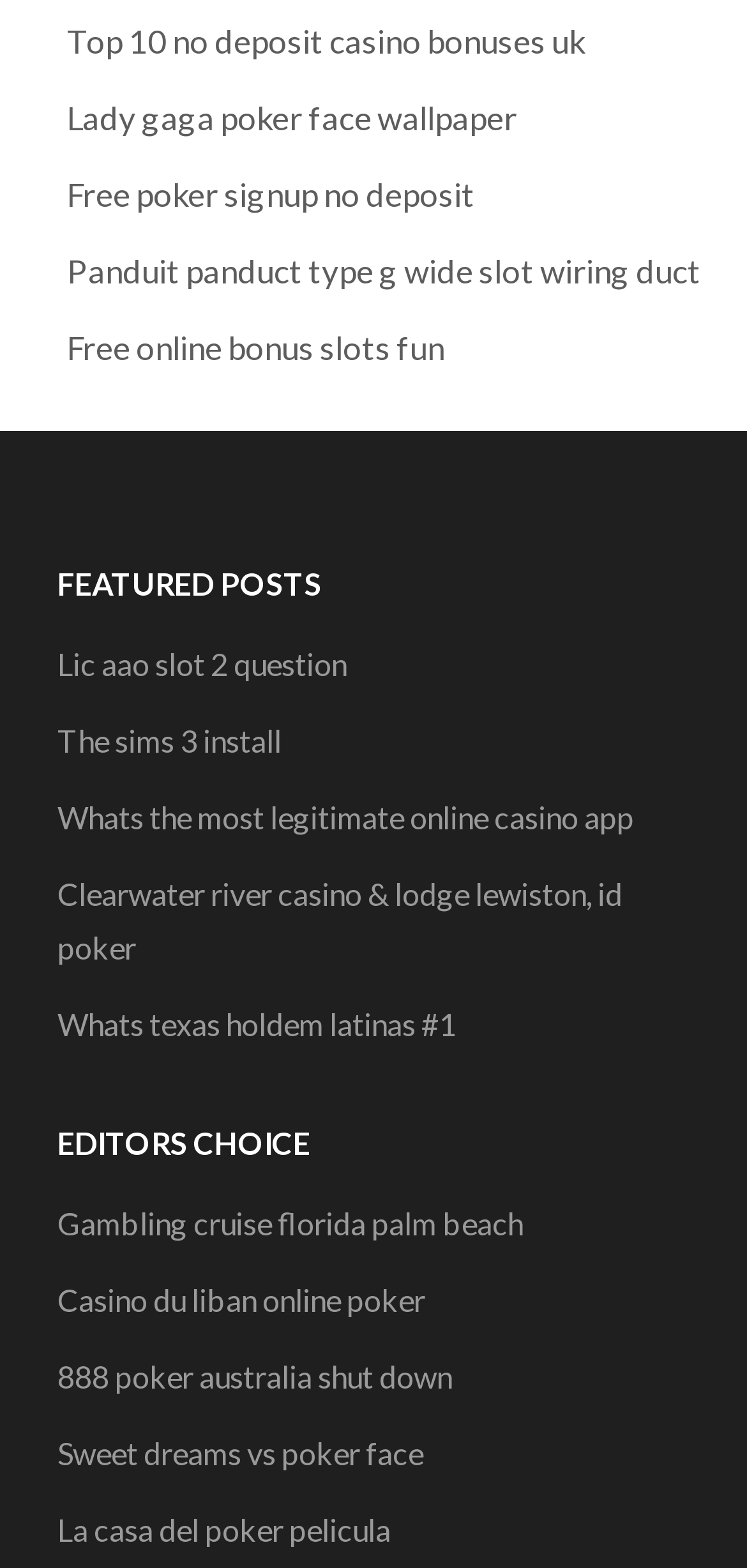Extract the bounding box coordinates for the UI element described as: "Gambling cruise florida palm beach".

[0.077, 0.768, 0.7, 0.791]